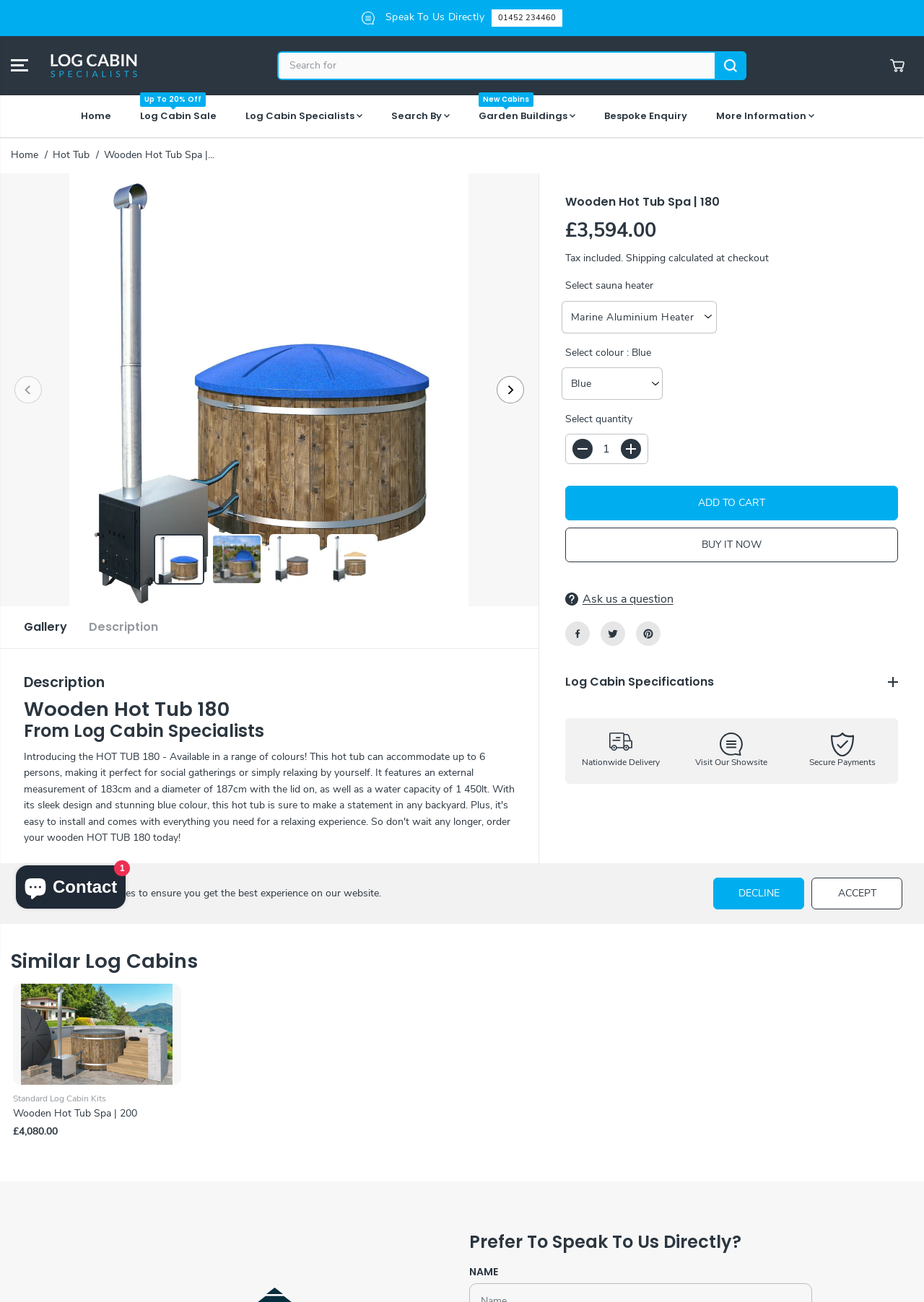Please reply with a single word or brief phrase to the question: 
What is the name of the product?

Wooden Hot Tub Spa | 180